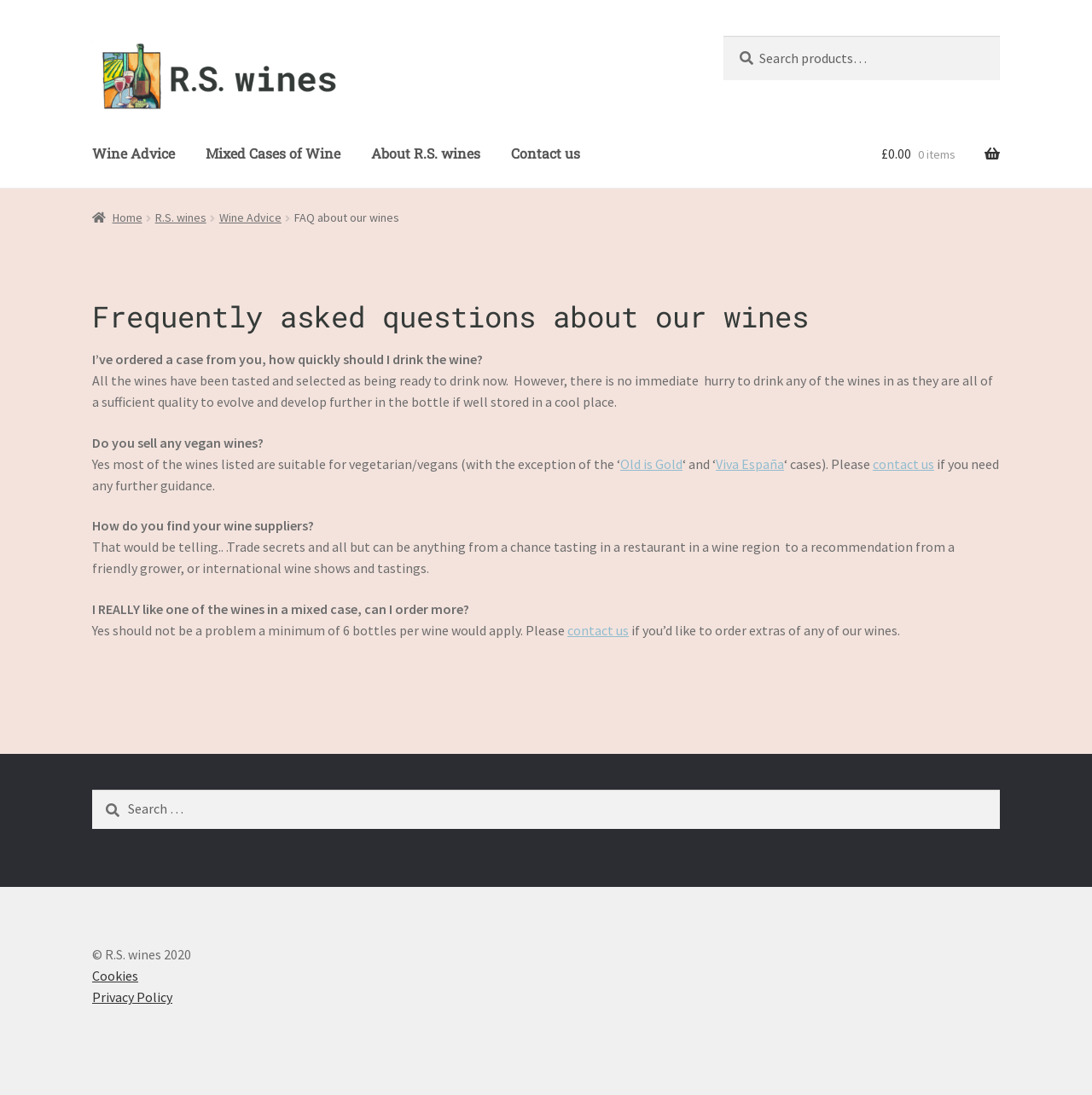Please find the bounding box coordinates in the format (top-left x, top-left y, bottom-right x, bottom-right y) for the given element description. Ensure the coordinates are floating point numbers between 0 and 1. Description: value="Search"

None